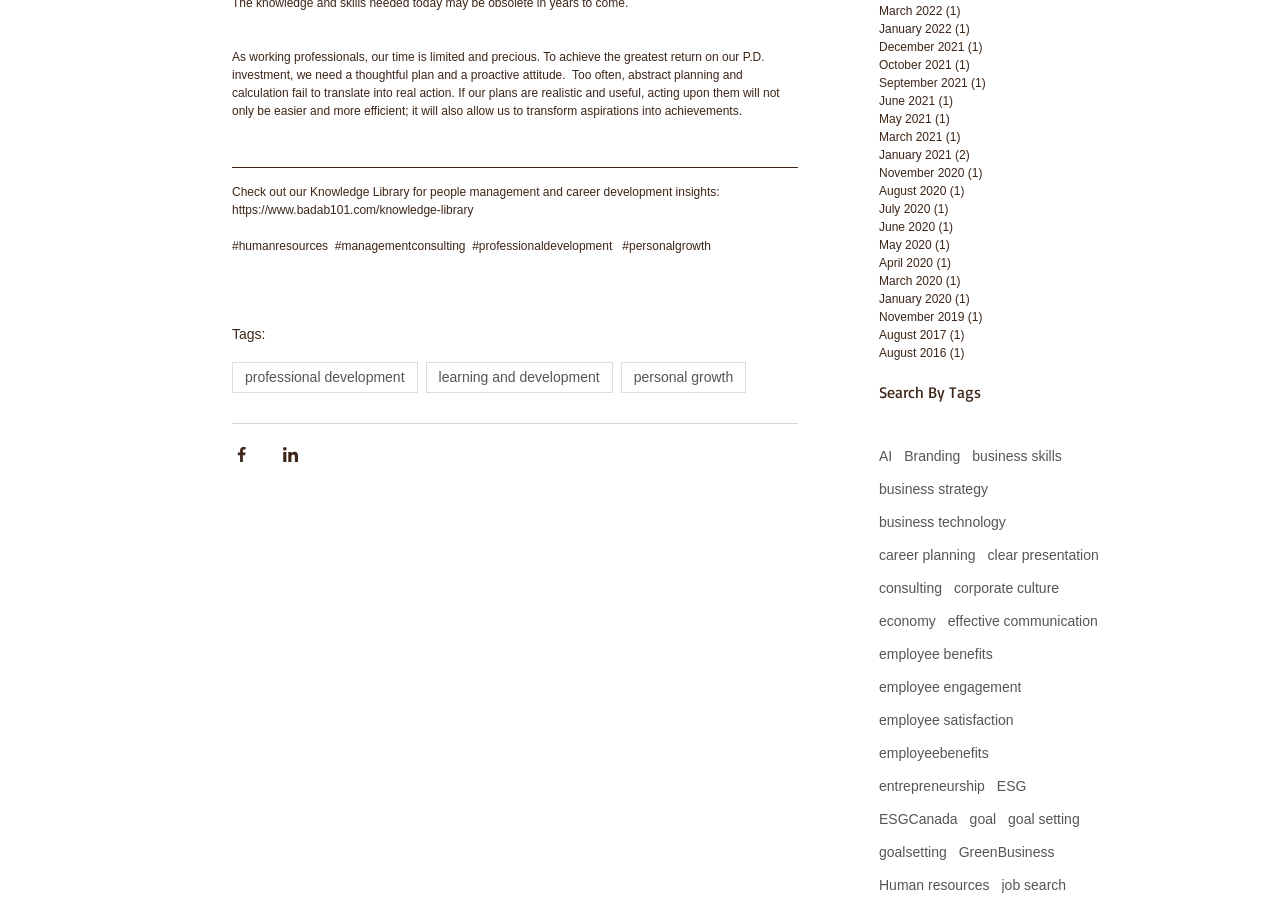Answer the question below using just one word or a short phrase: 
What is the theme of the image at the top of the page?

Professional development